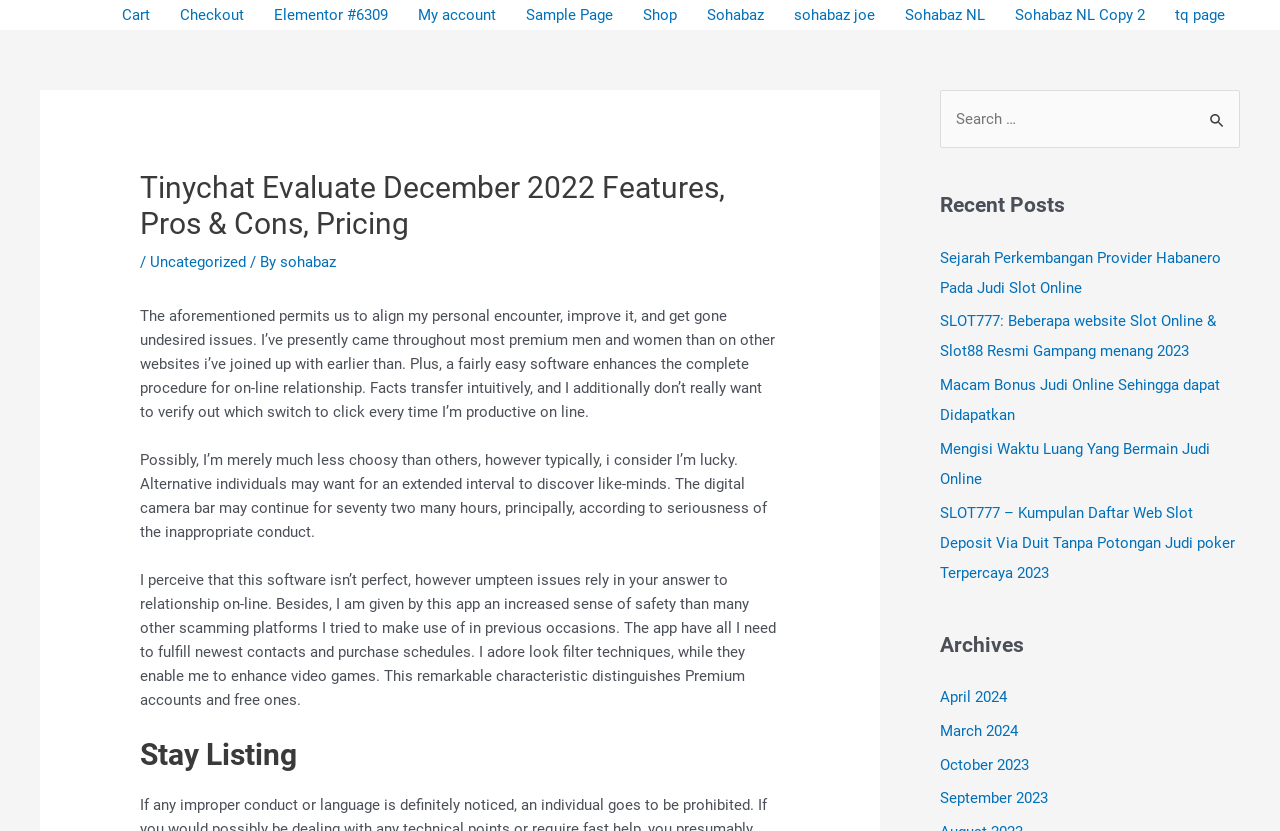What is the purpose of the search bar?
Look at the screenshot and give a one-word or phrase answer.

To search for content